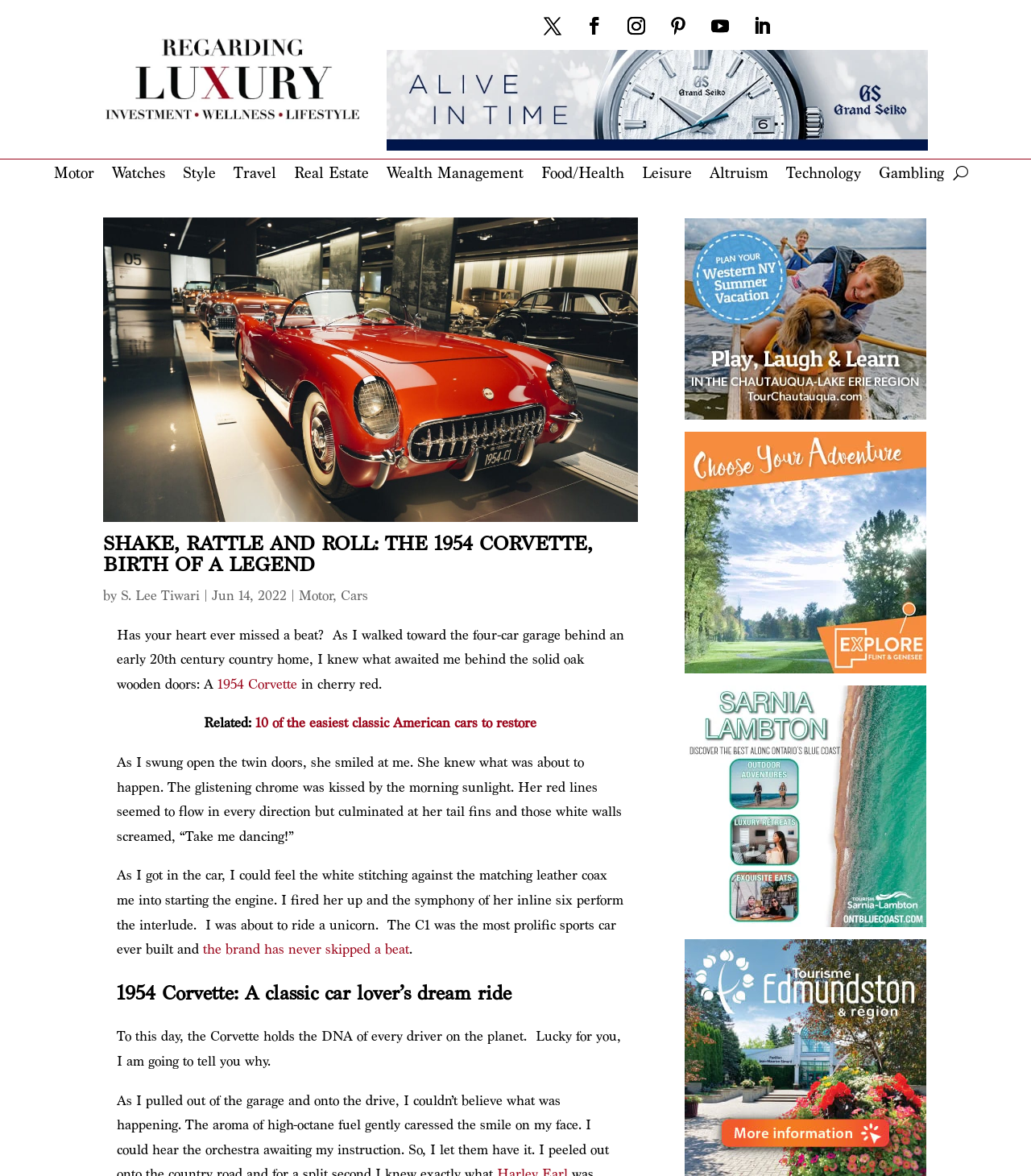What is the type of engine in the car?
Please use the image to provide an in-depth answer to the question.

I found this answer by reading the sentence 'I fired her up and the symphony of her inline six perform the interlude.' which describes the type of engine in the car.